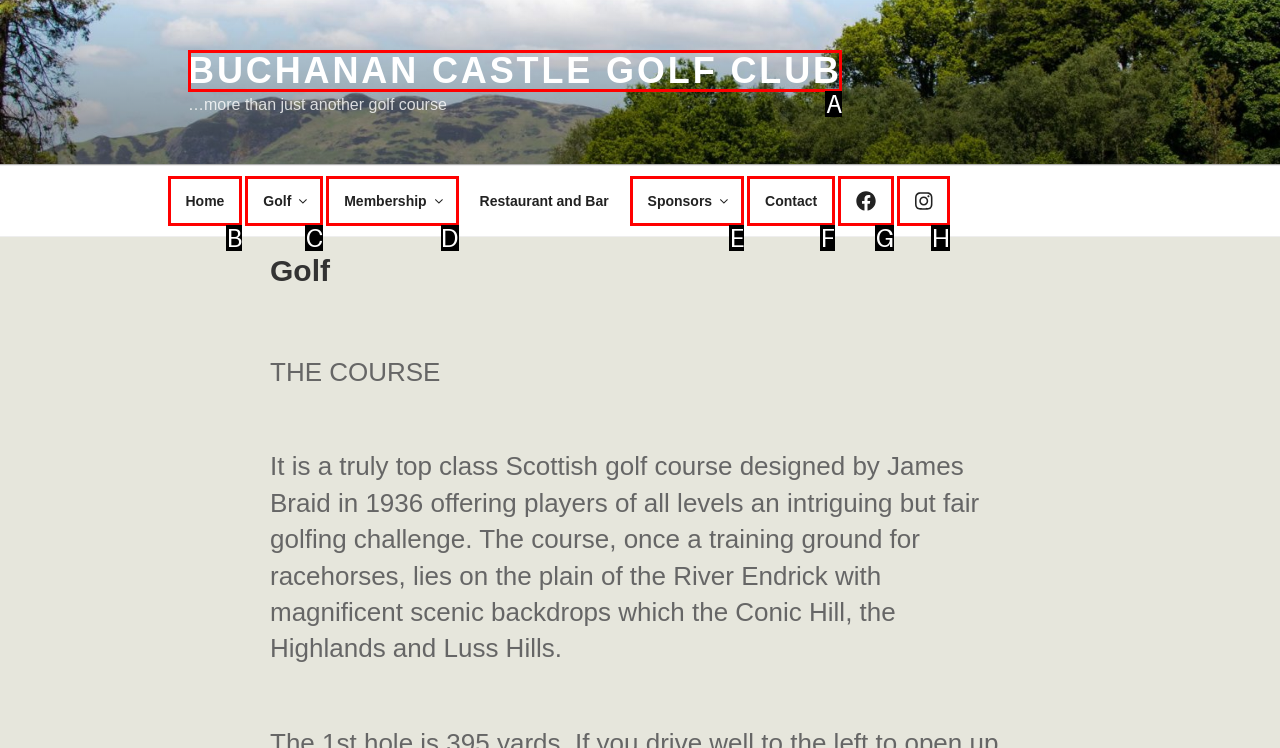Given the description: Buchanan Castle Golf Club, identify the HTML element that fits best. Respond with the letter of the correct option from the choices.

A